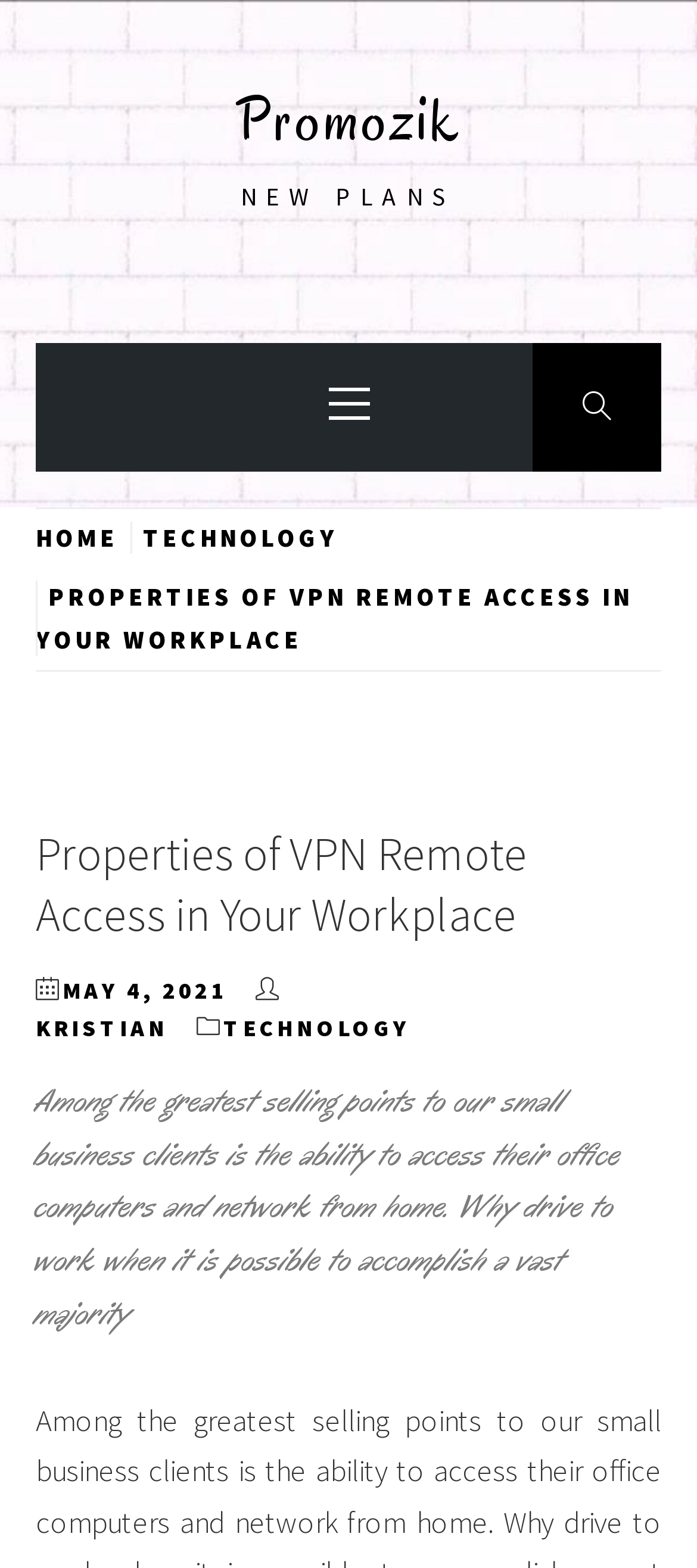Locate the bounding box coordinates of the element you need to click to accomplish the task described by this instruction: "click on the article title".

None